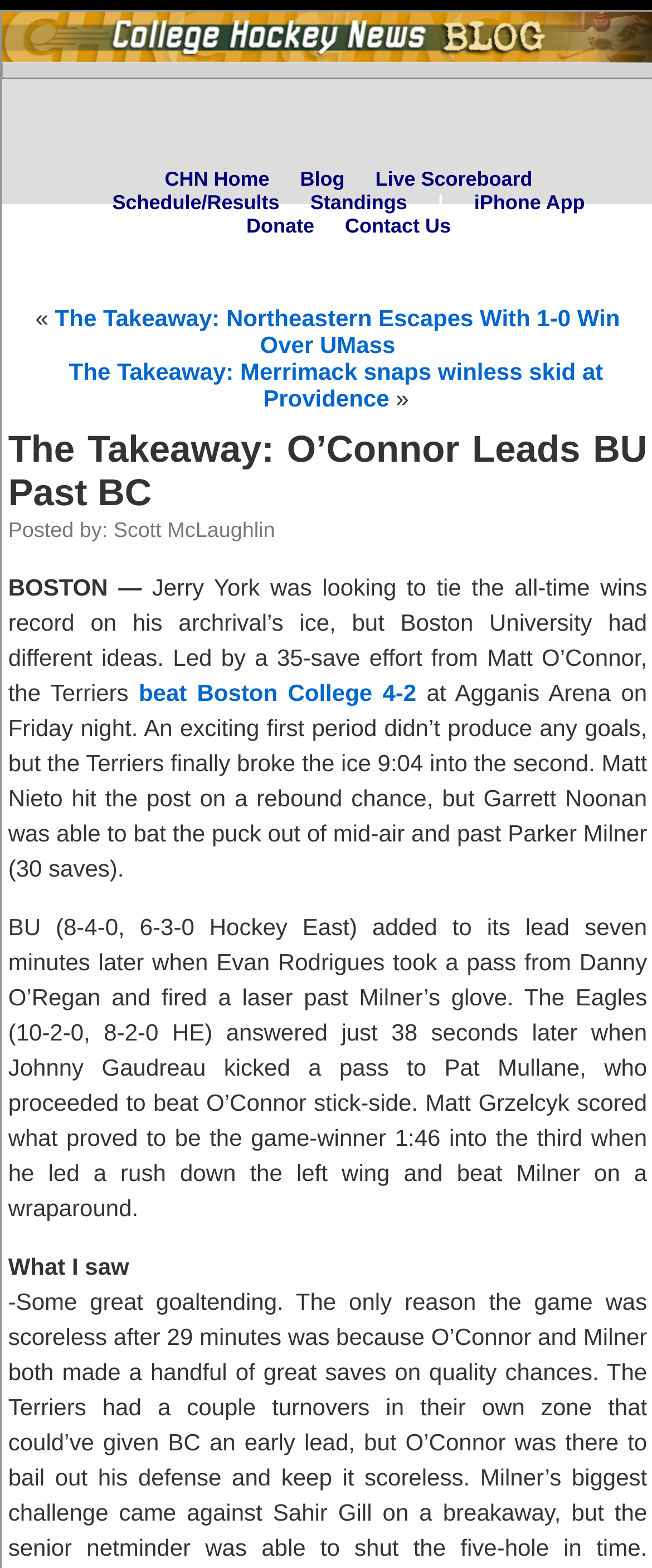Respond with a single word or phrase for the following question: 
What is the name of the blog?

College Hockey News: Blog